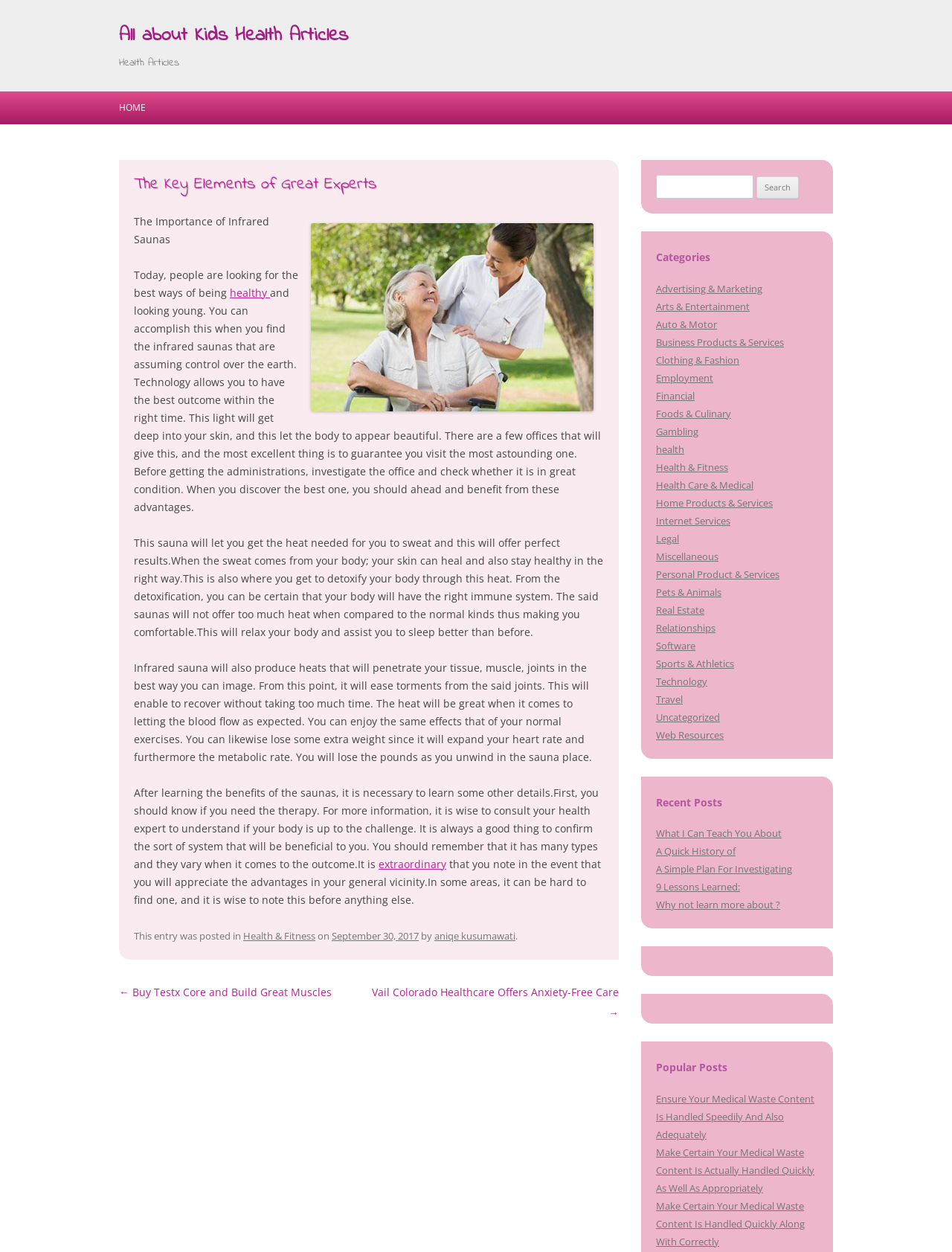Identify the bounding box coordinates for the element that needs to be clicked to fulfill this instruction: "Go to Home page". Provide the coordinates in the format of four float numbers between 0 and 1: [left, top, right, bottom].

None